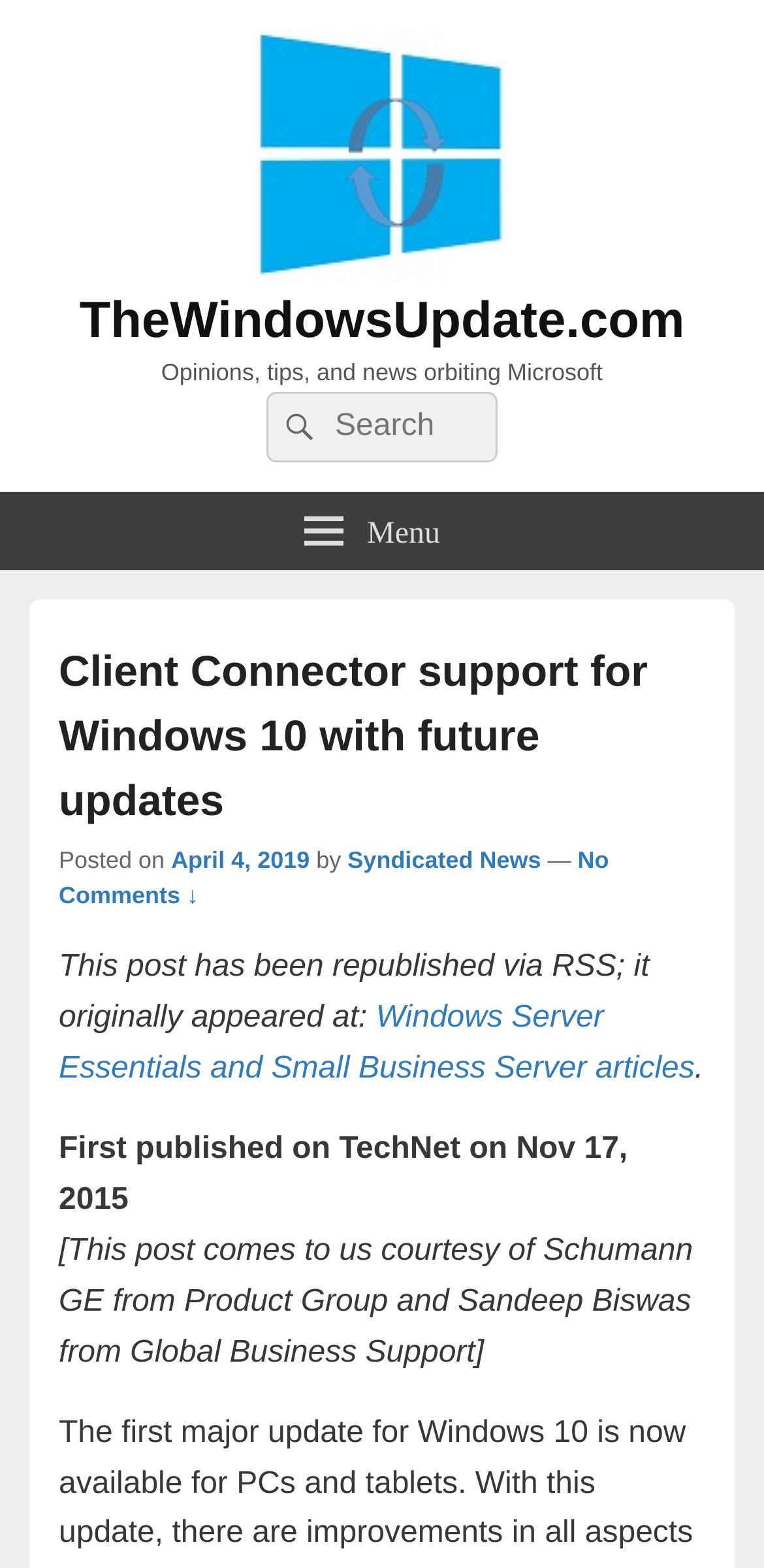Please specify the bounding box coordinates for the clickable region that will help you carry out the instruction: "Search for something".

[0.349, 0.25, 0.651, 0.295]